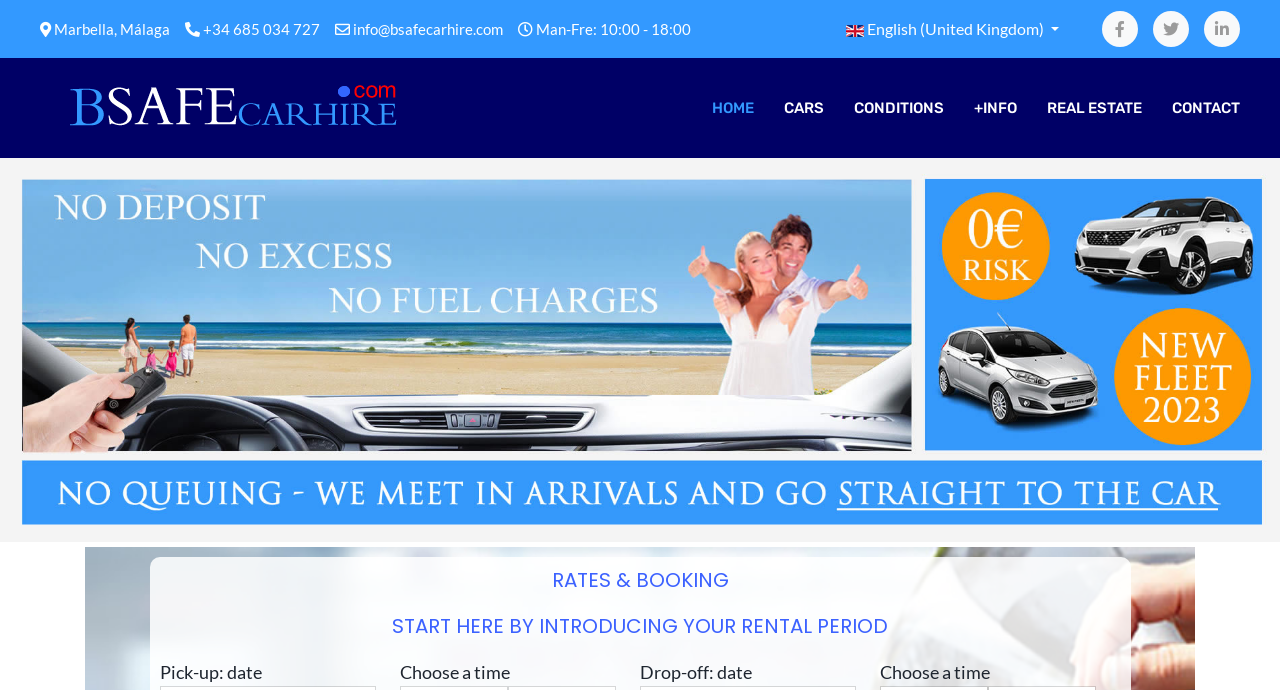Identify the bounding box coordinates for the UI element described by the following text: "+34 685 034 727". Provide the coordinates as four float numbers between 0 and 1, in the format [left, top, right, bottom].

[0.145, 0.029, 0.25, 0.055]